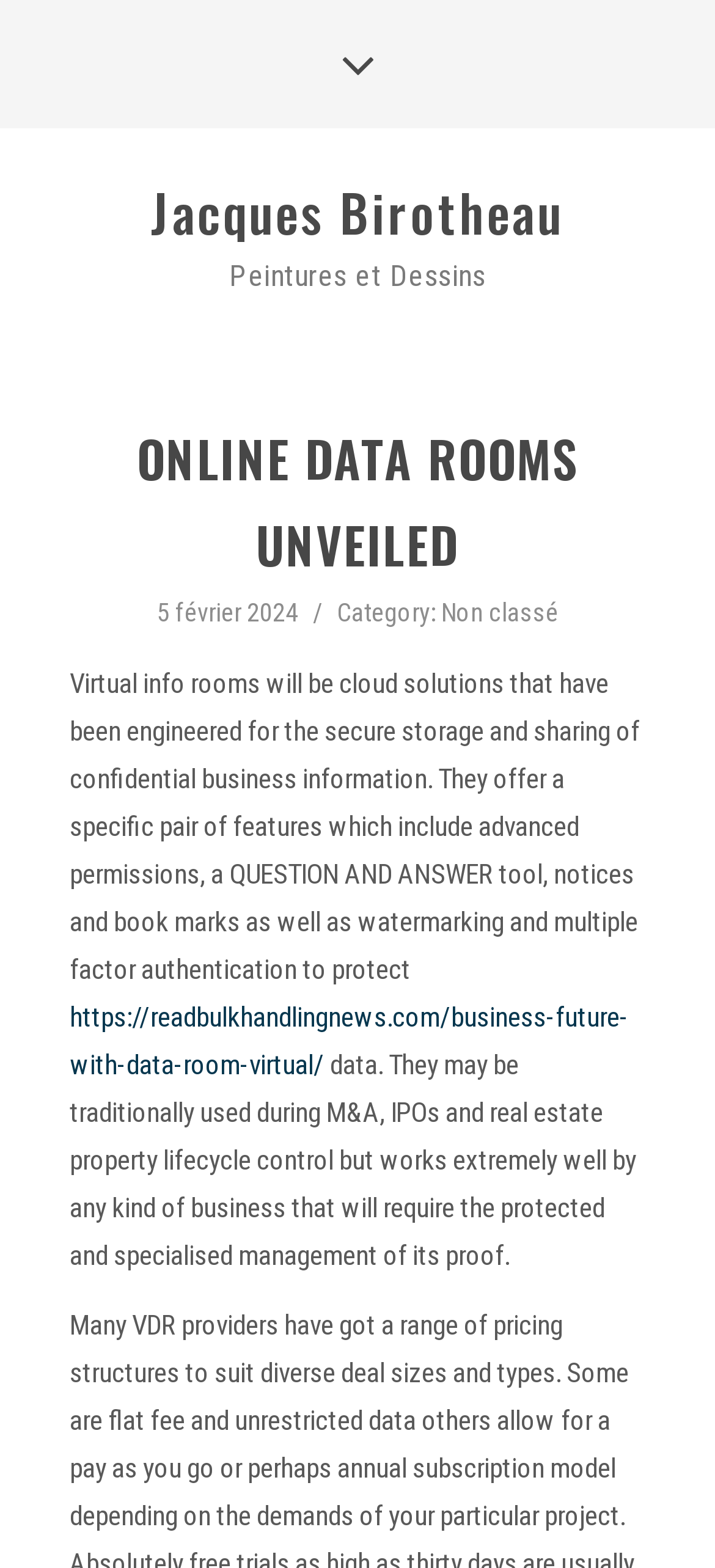Write a detailed summary of the webpage.

The webpage is about online data rooms, specifically discussing their features and benefits. At the top, there is a header section with a link to "Jacques Birotheau" and a heading with the same name. Below this, there is a static text "Peintures et Dessins" and a larger header section with the title "ONLINE DATA ROOMS UNVEILED" and a date "5 février 2024". 

To the right of the date, there is a category section with a link to "Non classé". The main content of the webpage starts below this header section, with a paragraph of text describing virtual info rooms and their features, such as advanced permissions, a question and answer tool, and multiple factor authentication. This text is accompanied by a link to "https://readbulkhandlingnews.com/business-future-with-data-room-virtual/". 

The text continues below the link, discussing the traditional uses of virtual info rooms, such as during M&A, IPOs, and real estate property lifecycle control, but also highlighting their applicability to any business requiring secure management of confidential information.